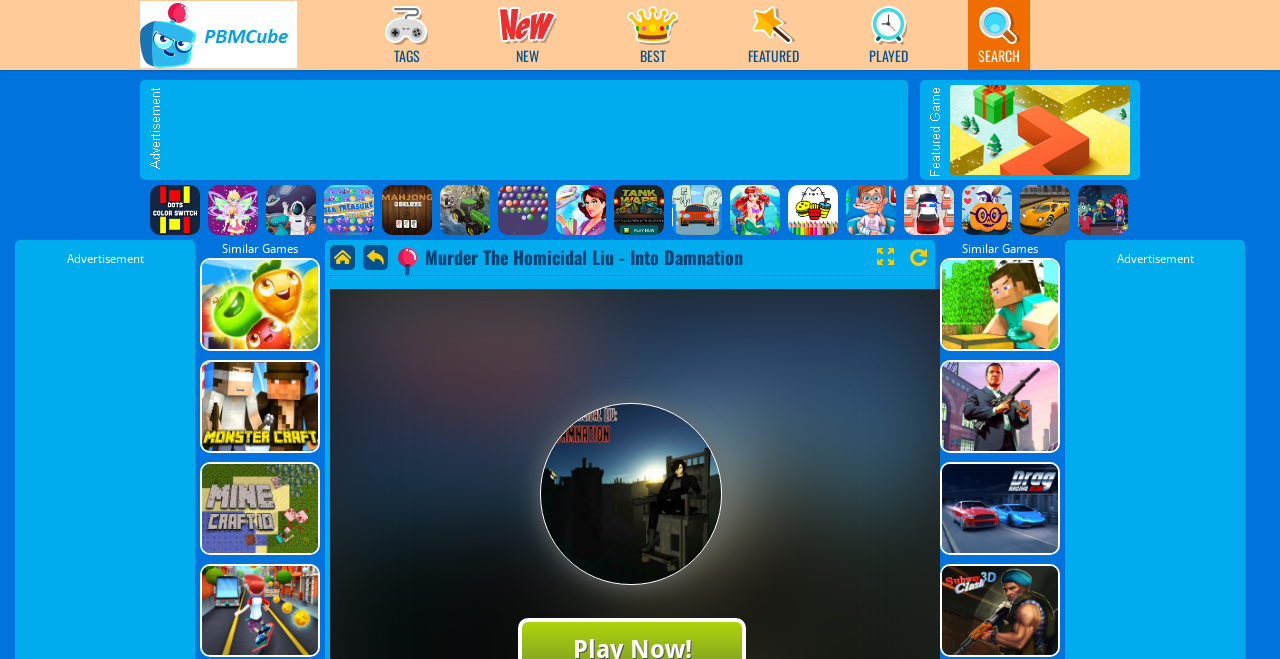Using the provided element description, identify the bounding box coordinates as (top-left x, top-left y, bottom-right x, bottom-right y). Ensure all values are between 0 and 1. Description: title="My Dream Hospital"

[0.661, 0.281, 0.7, 0.357]